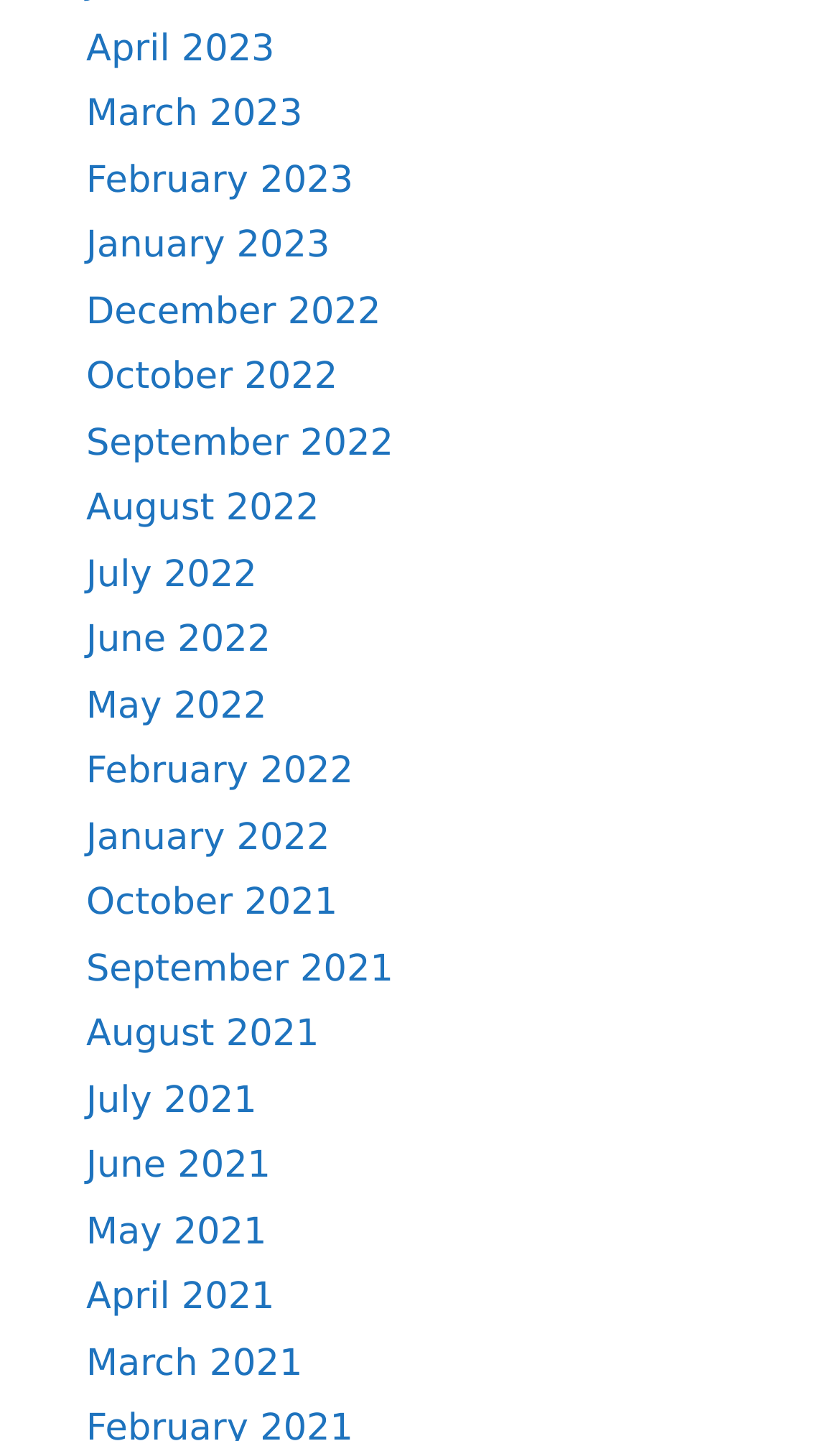Find the bounding box coordinates for the UI element that matches this description: "January 2023".

[0.103, 0.156, 0.393, 0.186]